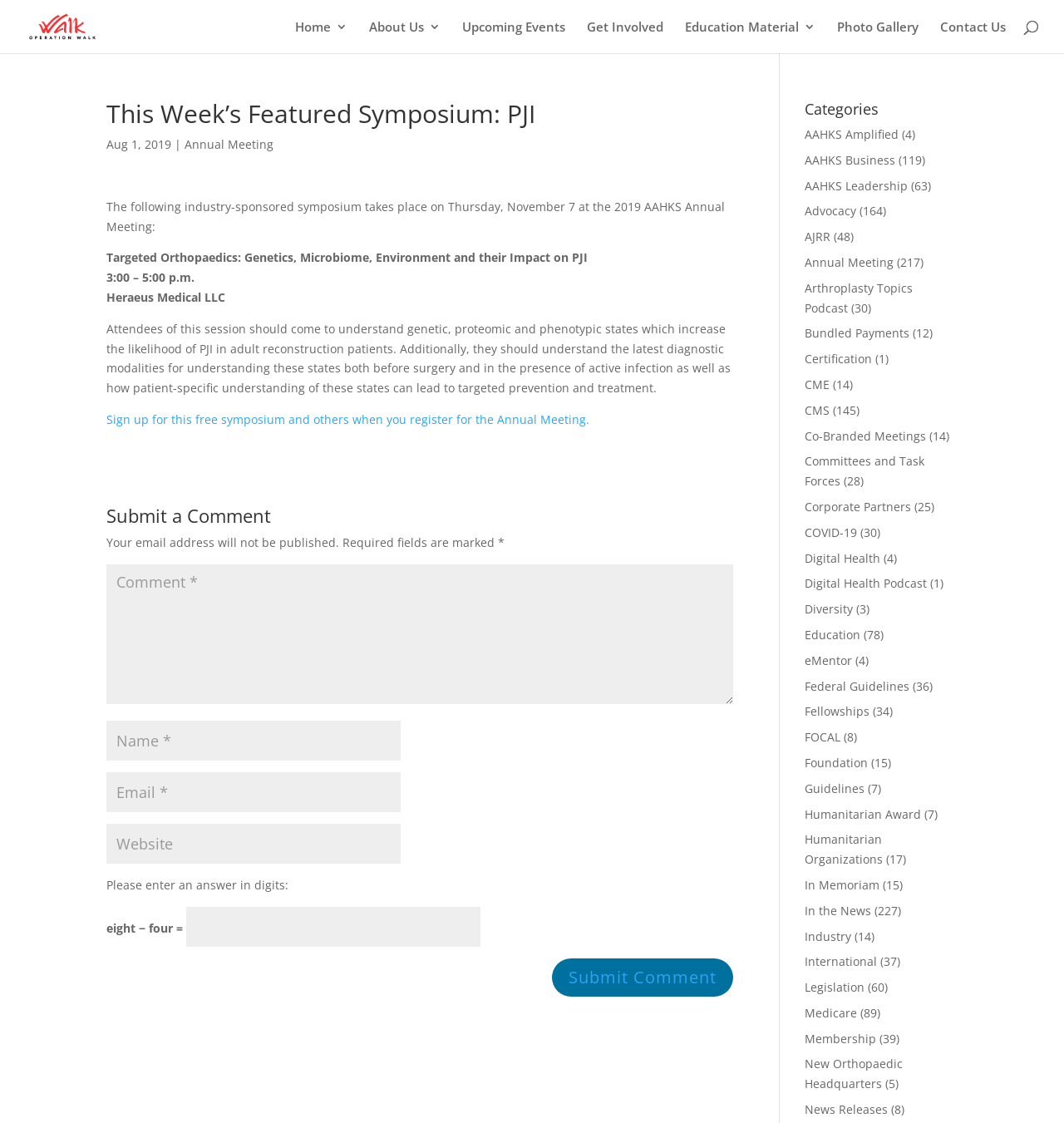Please specify the bounding box coordinates of the area that should be clicked to accomplish the following instruction: "Sign up for this free symposium and others when you register for the Annual Meeting". The coordinates should consist of four float numbers between 0 and 1, i.e., [left, top, right, bottom].

[0.1, 0.366, 0.554, 0.38]